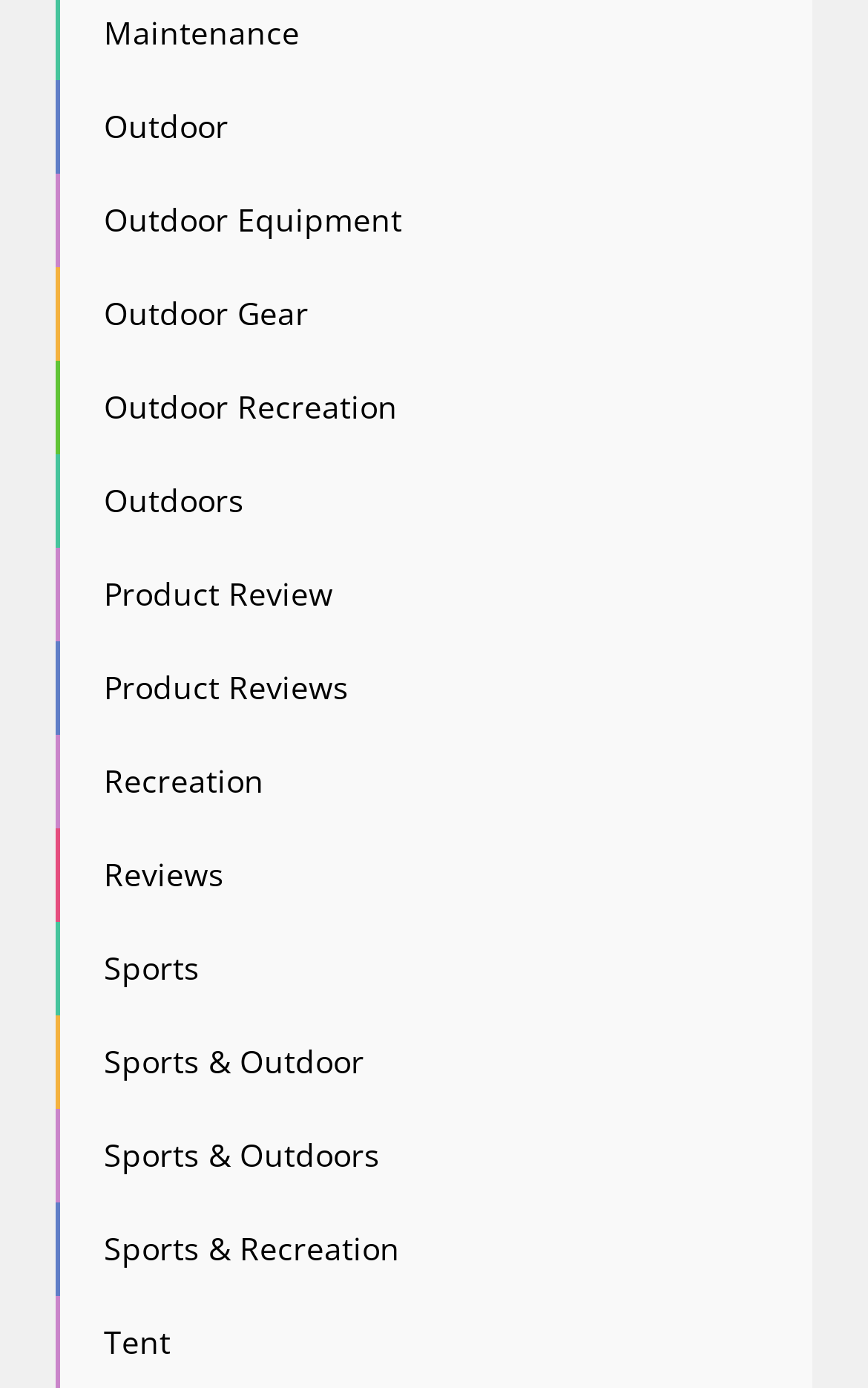Ascertain the bounding box coordinates for the UI element detailed here: "Security Systems Stroud". The coordinates should be provided as [left, top, right, bottom] with each value being a float between 0 and 1.

None